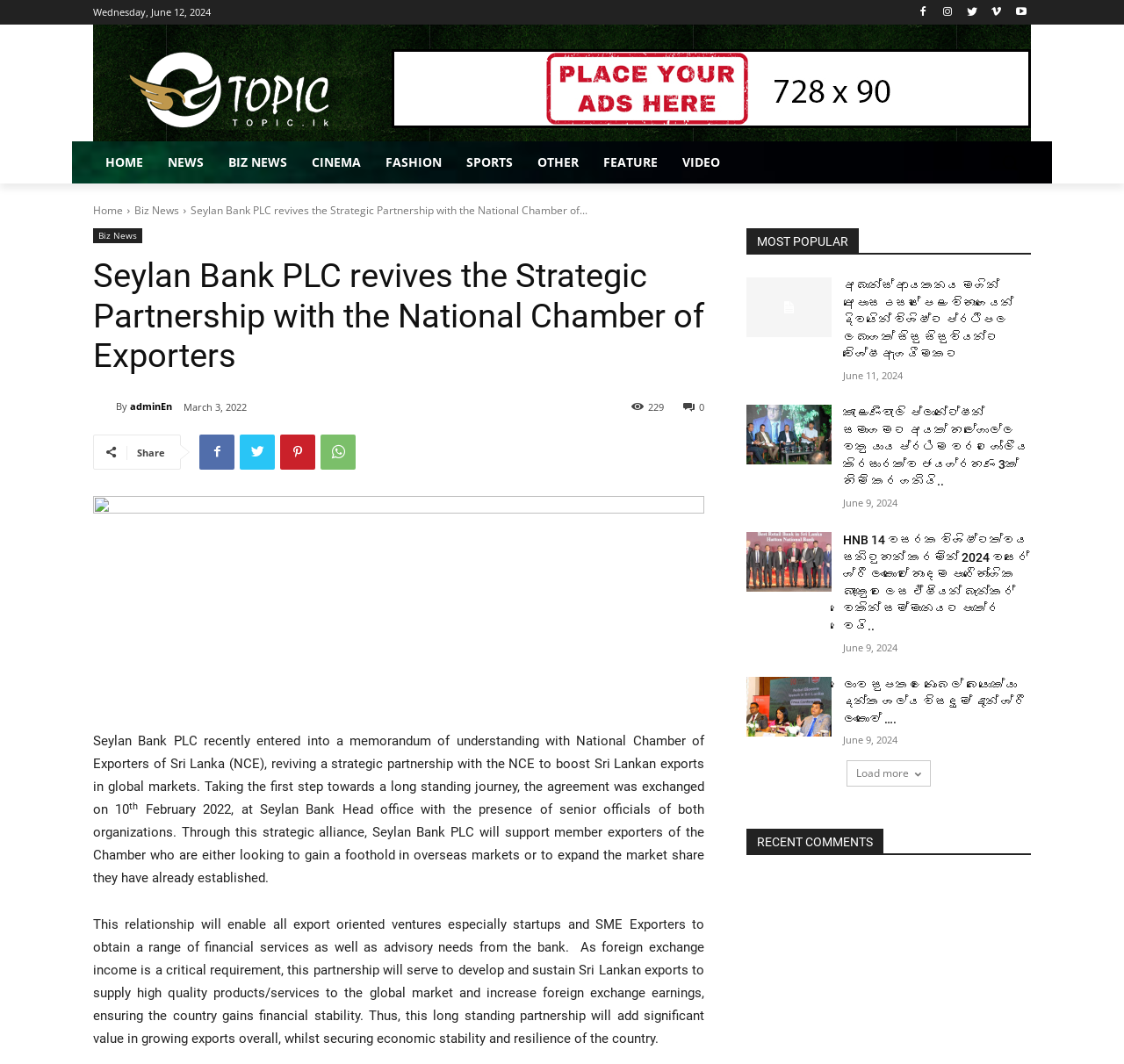Please identify the bounding box coordinates of where to click in order to follow the instruction: "View the MOST POPULAR news".

[0.664, 0.215, 0.917, 0.239]